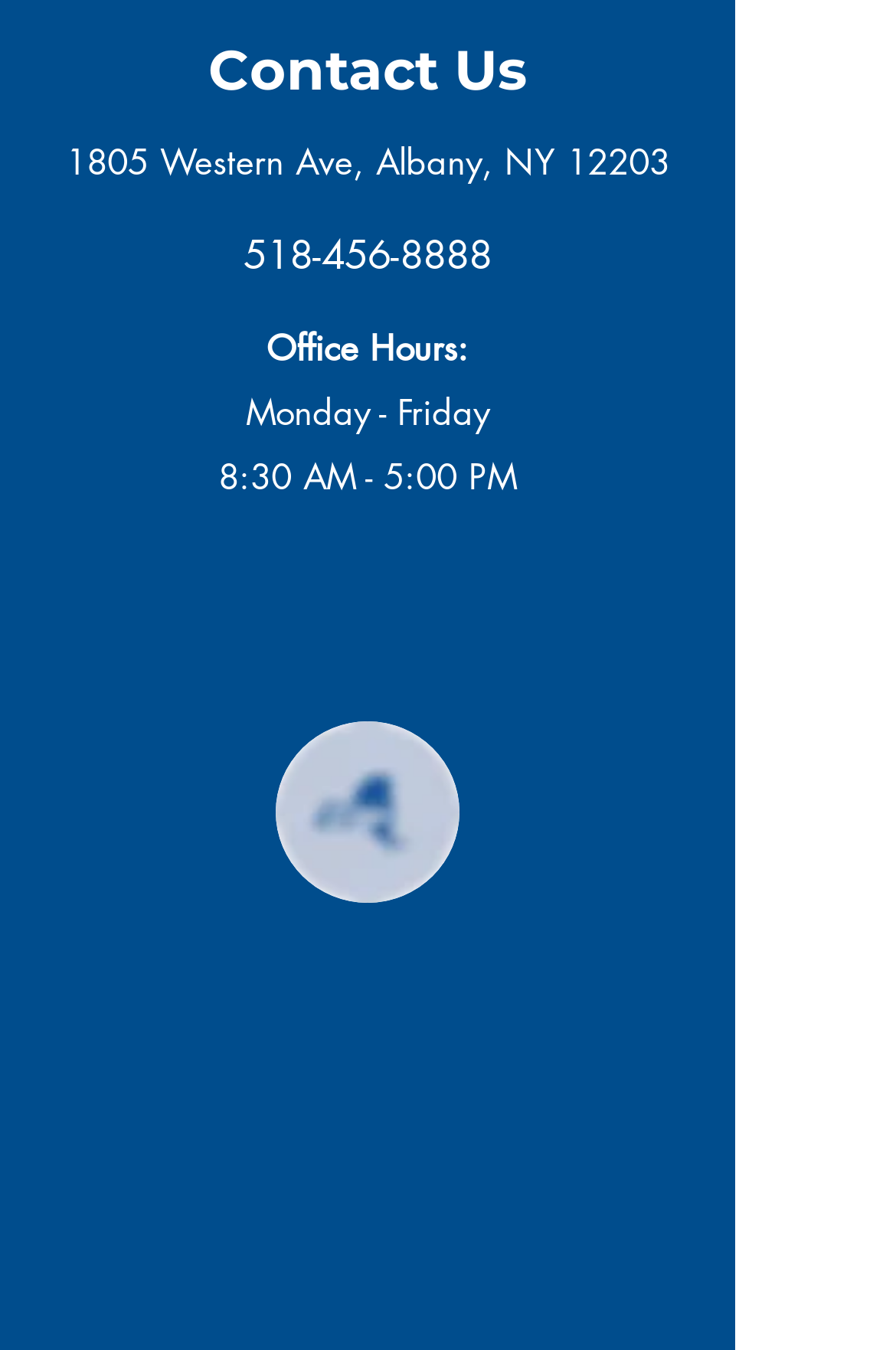What are the office hours?
We need a detailed and meticulous answer to the question.

I found the office hours by looking at the StaticText elements with the texts 'Monday - Friday' and '8:30 AM - 5:00 PM' which are located below the address.